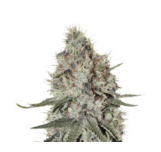Who is this strain ideal for?
Based on the image, answer the question in a detailed manner.

The 'Narcos La Catedral Feminized' cannabis strain is ideal for experienced growers due to its promise of a substantial yield, making it a sought-after choice for both personal use and retail offerings.